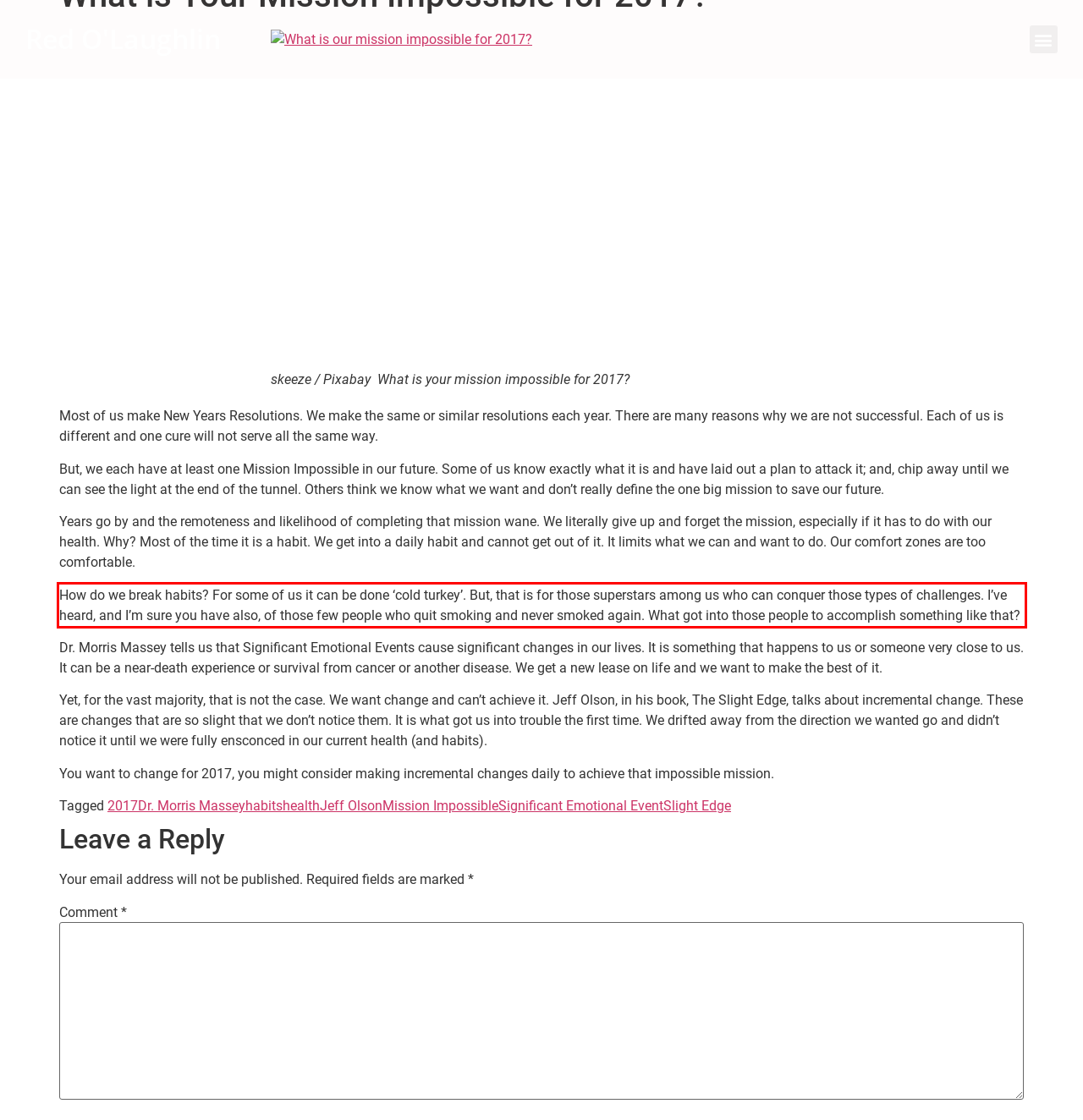Look at the provided screenshot of the webpage and perform OCR on the text within the red bounding box.

How do we break habits? For some of us it can be done ‘cold turkey’. But, that is for those superstars among us who can conquer those types of challenges. I’ve heard, and I’m sure you have also, of those few people who quit smoking and never smoked again. What got into those people to accomplish something like that?